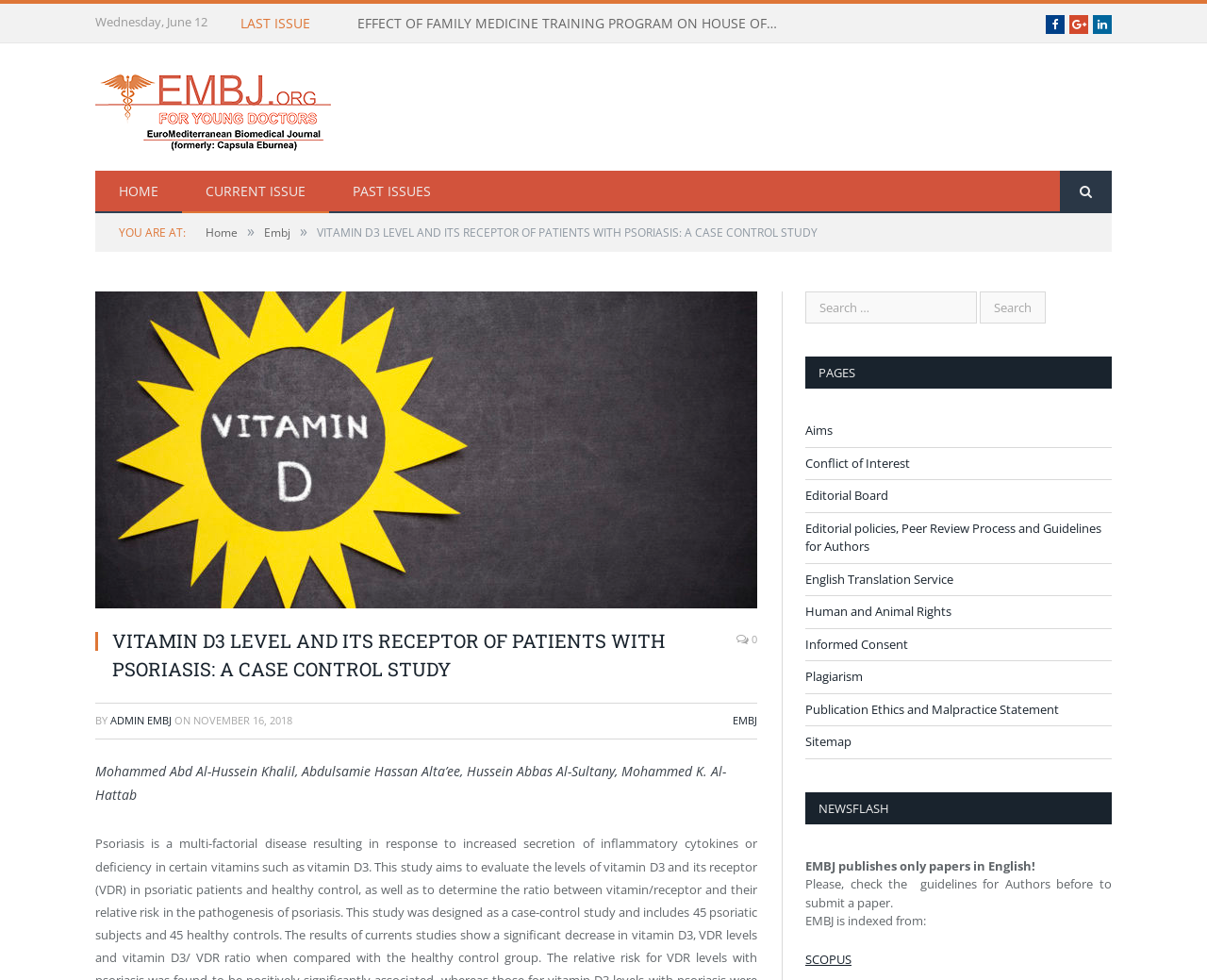Determine the bounding box coordinates of the area to click in order to meet this instruction: "Go to the current issue".

[0.151, 0.174, 0.273, 0.218]